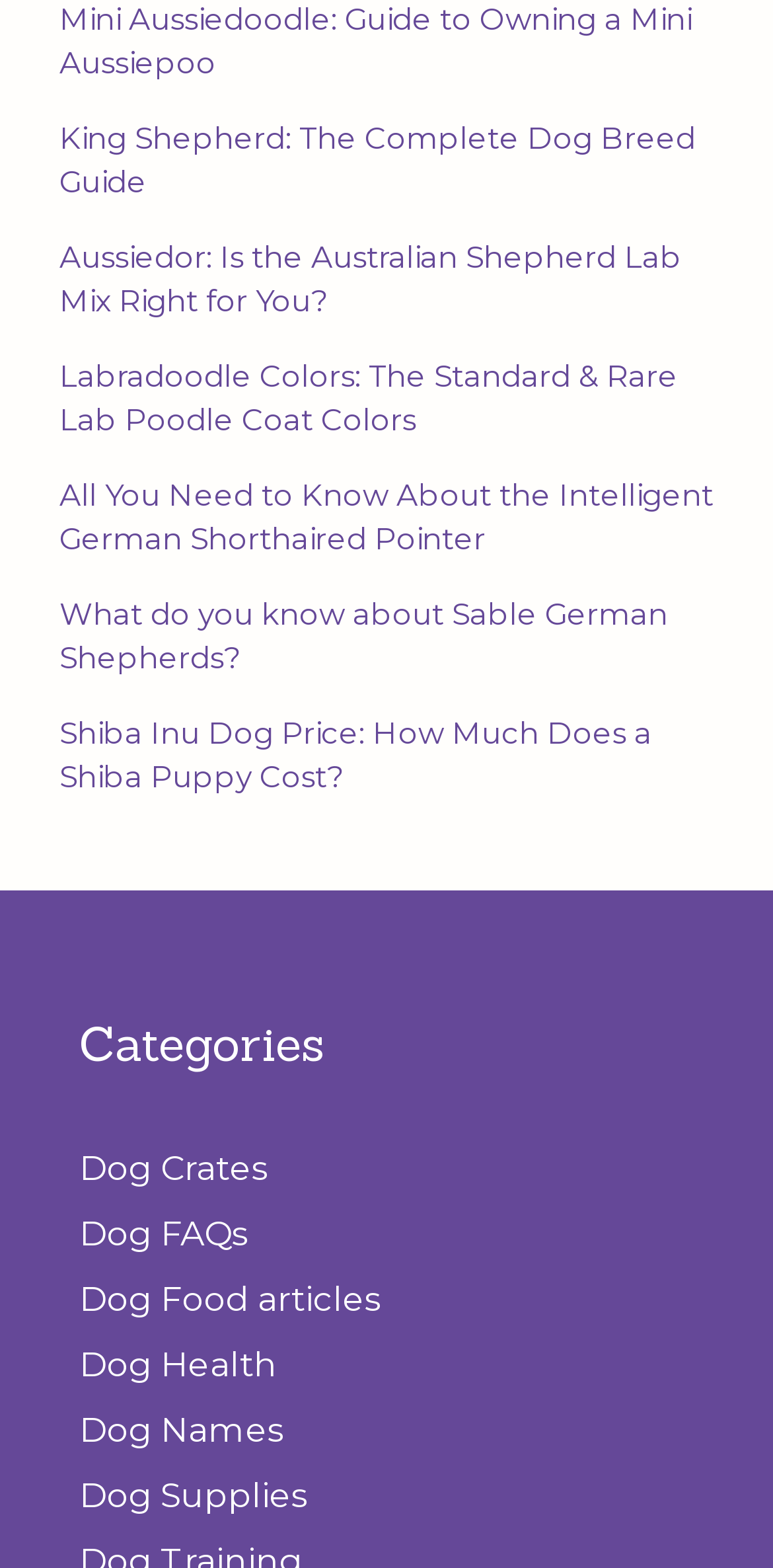Using the description "DC Referees", locate and provide the bounding box of the UI element.

None